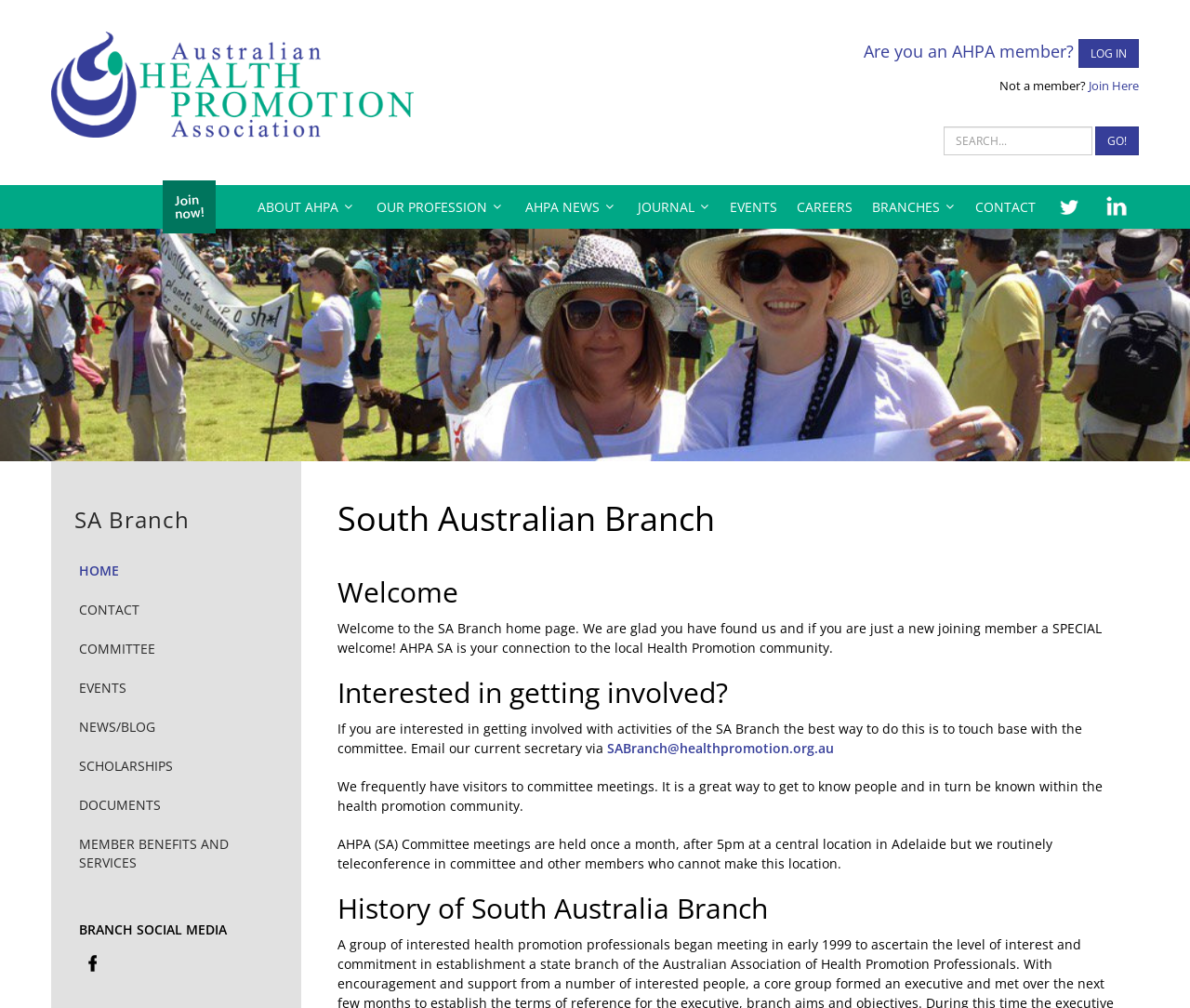Using the element description Join Here, predict the bounding box coordinates for the UI element. Provide the coordinates in (top-left x, top-left y, bottom-right x, bottom-right y) format with values ranging from 0 to 1.

[0.915, 0.077, 0.957, 0.093]